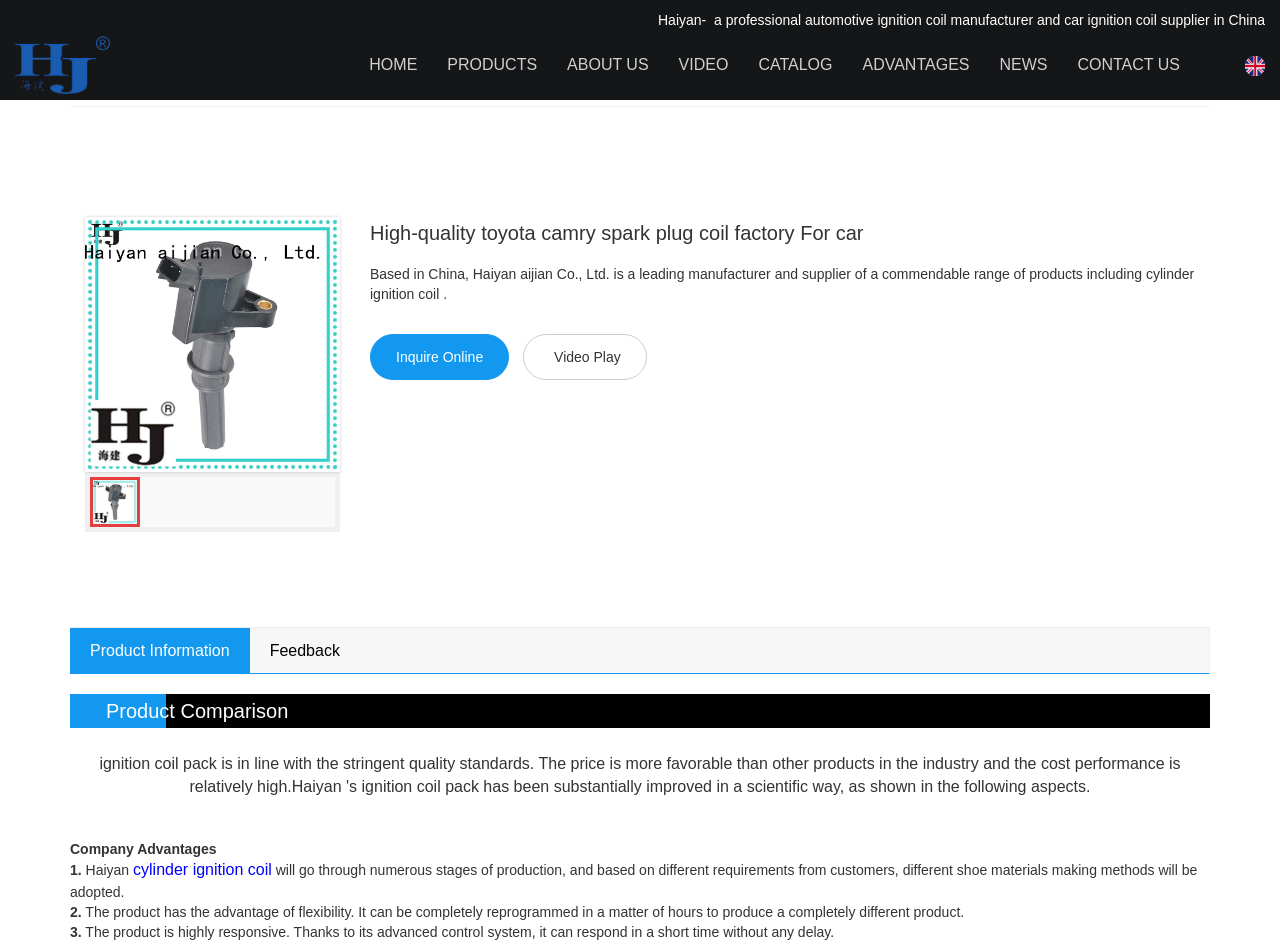Indicate the bounding box coordinates of the clickable region to achieve the following instruction: "Click the 'cylinder ignition coil' link."

[0.104, 0.914, 0.212, 0.932]